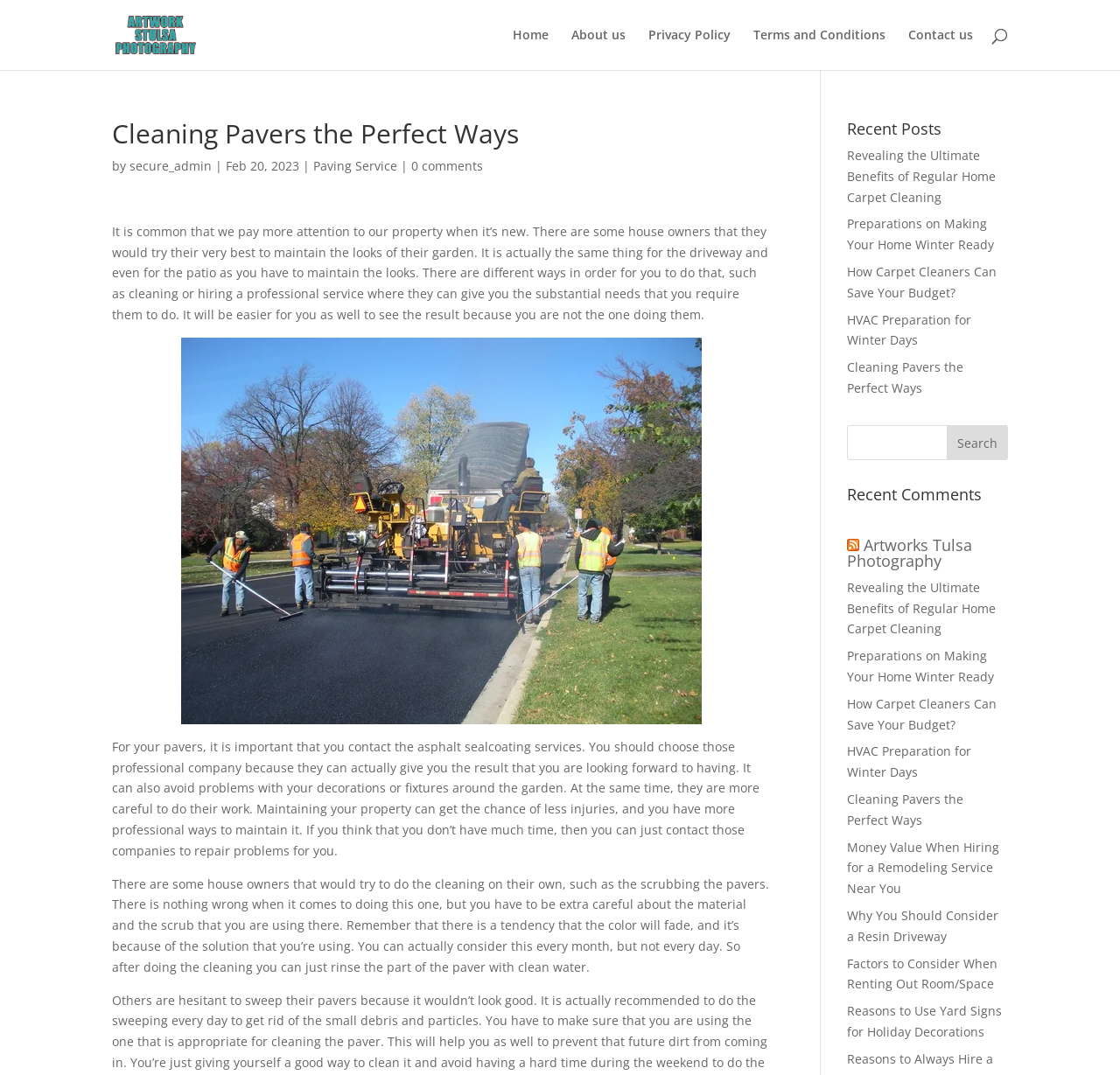Please answer the following question using a single word or phrase: 
How many recent posts are listed?

5